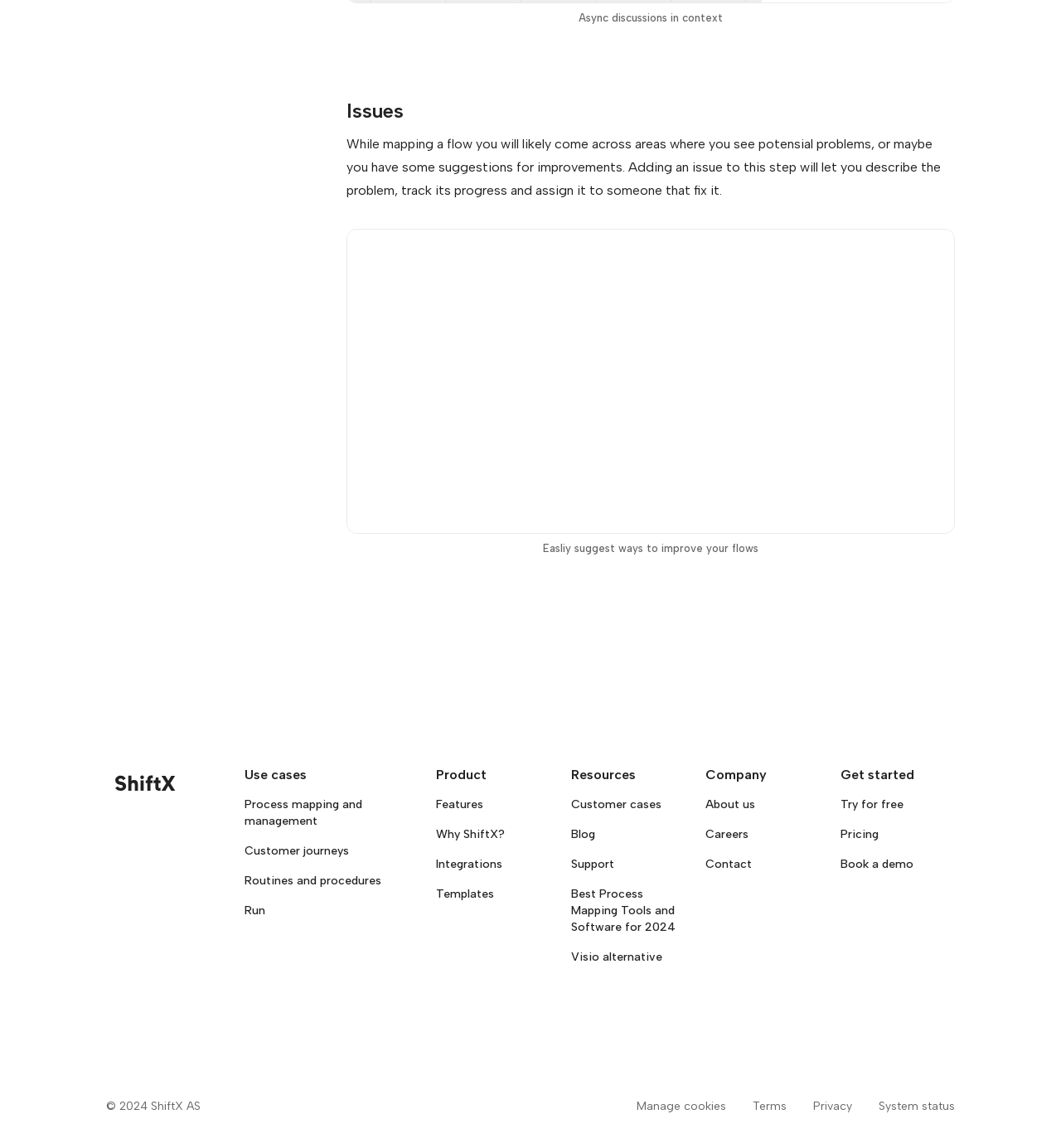Extract the bounding box coordinates of the UI element described by: "Blog". The coordinates should include four float numbers ranging from 0 to 1, e.g., [left, top, right, bottom].

[0.538, 0.721, 0.561, 0.733]